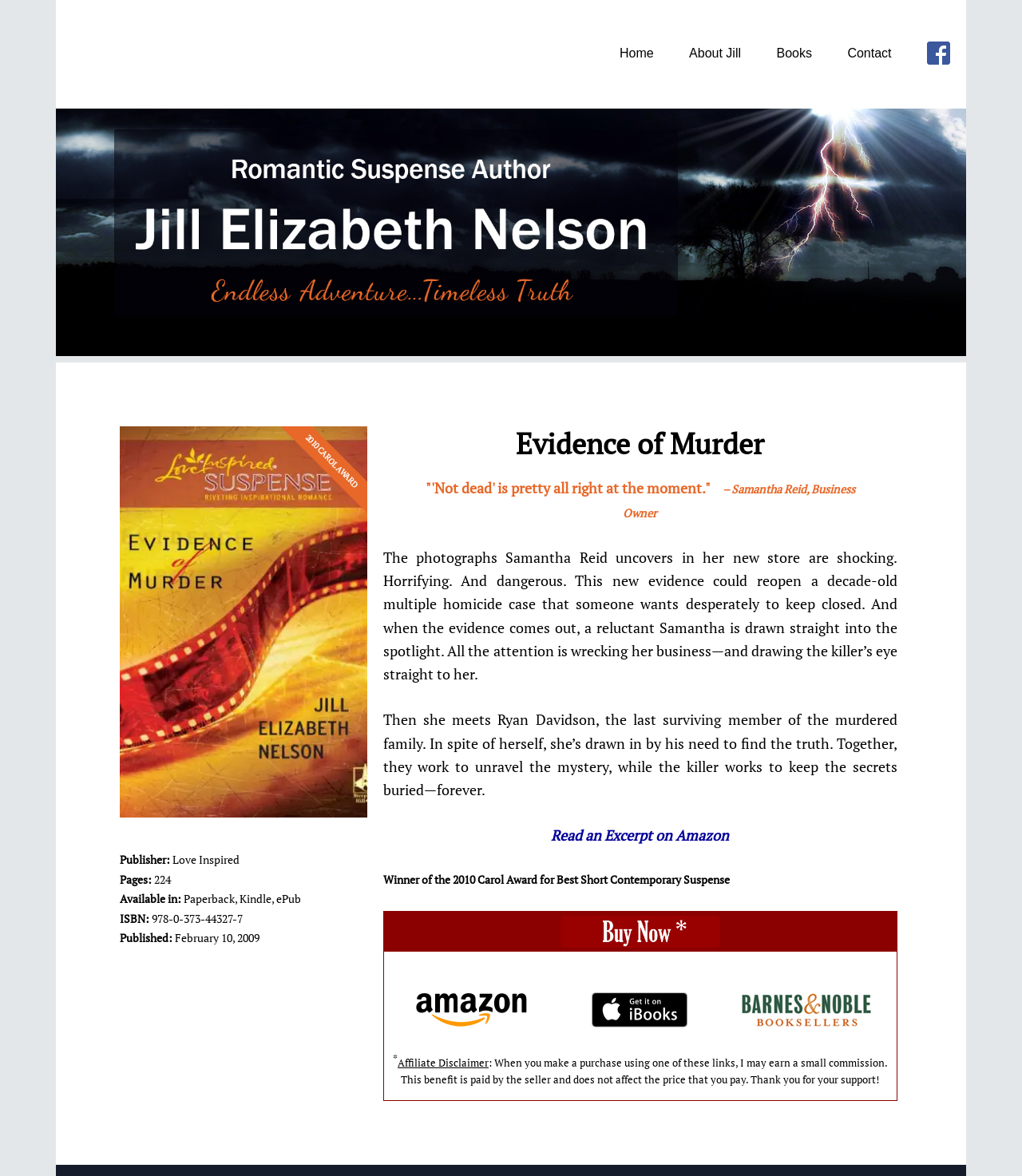Locate the bounding box coordinates of the region to be clicked to comply with the following instruction: "Read an excerpt on Amazon". The coordinates must be four float numbers between 0 and 1, in the form [left, top, right, bottom].

[0.539, 0.702, 0.714, 0.719]